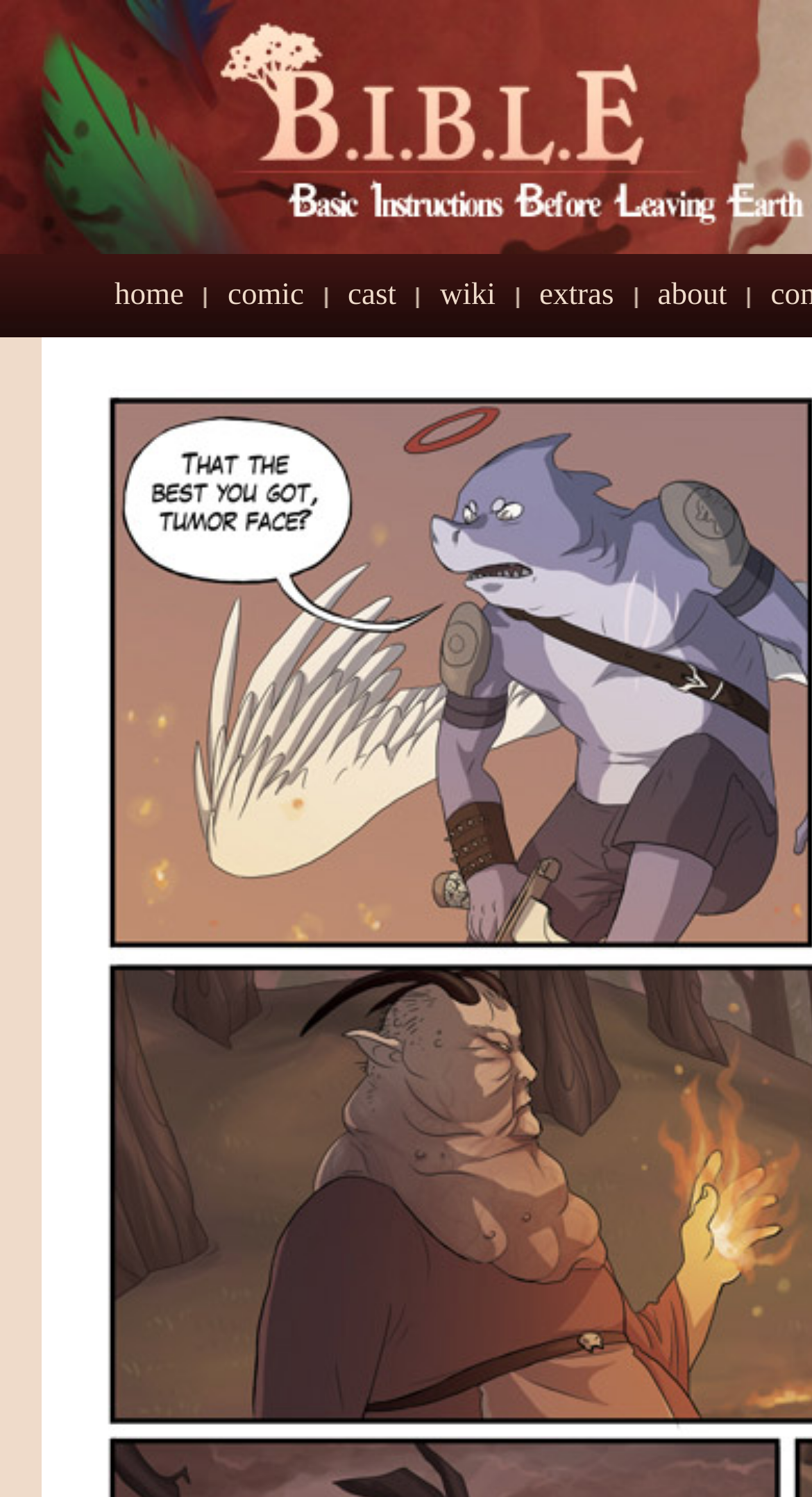Using the provided element description "Home", determine the bounding box coordinates of the UI element.

[0.141, 0.186, 0.28, 0.21]